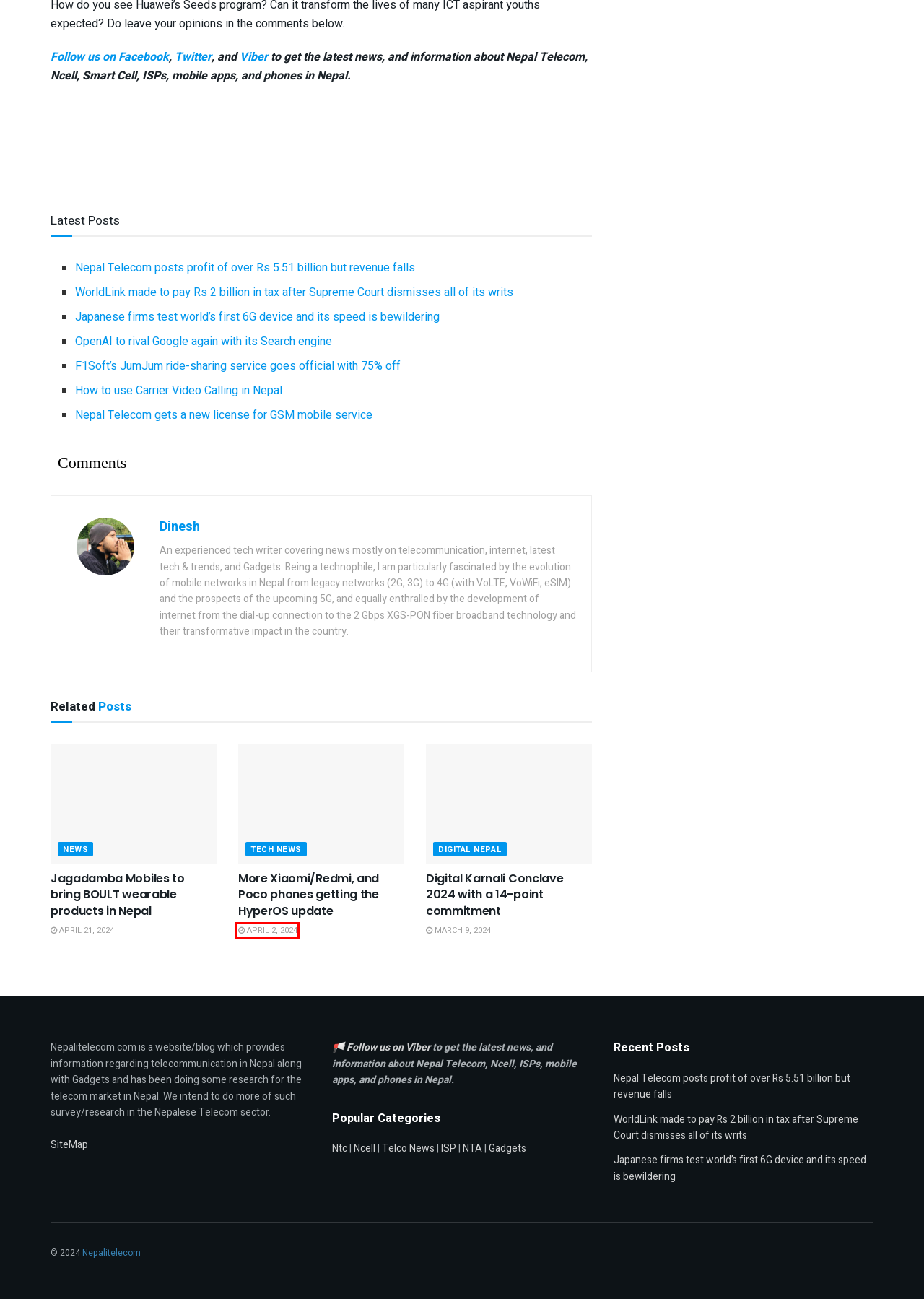Look at the screenshot of a webpage that includes a red bounding box around a UI element. Select the most appropriate webpage description that matches the page seen after clicking the highlighted element. Here are the candidates:
A. Digital Karnali Conclave 2024 with a 14-point commitment
B. About us - NepaliTelecom
C. Nepal Telecom posts Q3 FY 2080/81 financial report
D. Jagadamba Mobiles to bring BOULT wearable products in Nepal
E. WorldLink must pay Rs 2 billion in tax- Supreme Court rules
F. Japan develops world's first 6G device, achieves record speed
G. F1Soft officially launches JumJum ride-sharing service
H. List of Xiaomi/Poco smartphones getting HyperOS in Q2 2024

H